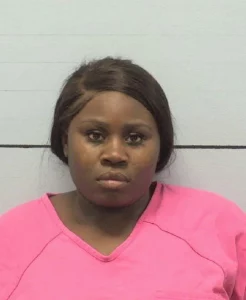Describe all elements and aspects of the image.

The image shows a woman in a pink prison uniform, looking directly at the camera with a neutral expression. She appears to be in a secured environment, possibly a jail or police station, as indicated by the plain, light blue background typical of mugshot photographs. This image accompanies an article detailing a criminal incident involving Emya Terica Howard, who was involved in a high-speed vehicle chase after failing to stop for law enforcement. At 23 years old, she faces several serious charges, including felony speeding to elude arrest. The context provided by the accompanying article highlights the circumstances of the chase, which reached speeds over 100 mph and ended without injuries.